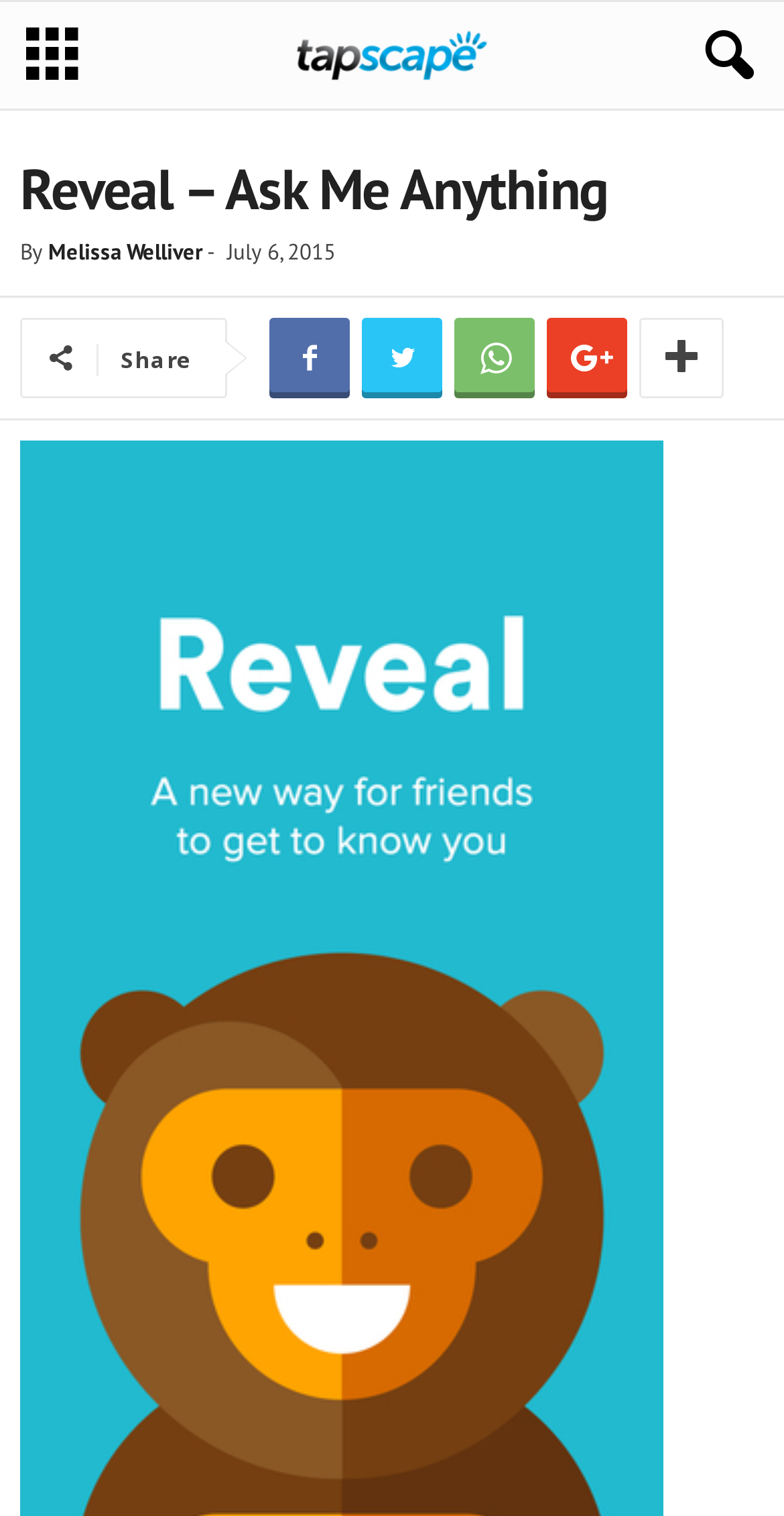What is the category of the article?
Answer the question in a detailed and comprehensive manner.

I found the category by looking at the header section of the webpage, where it says 'Reveal – Ask Me Anything', which suggests that the article belongs to the 'Ask Me Anything' category.